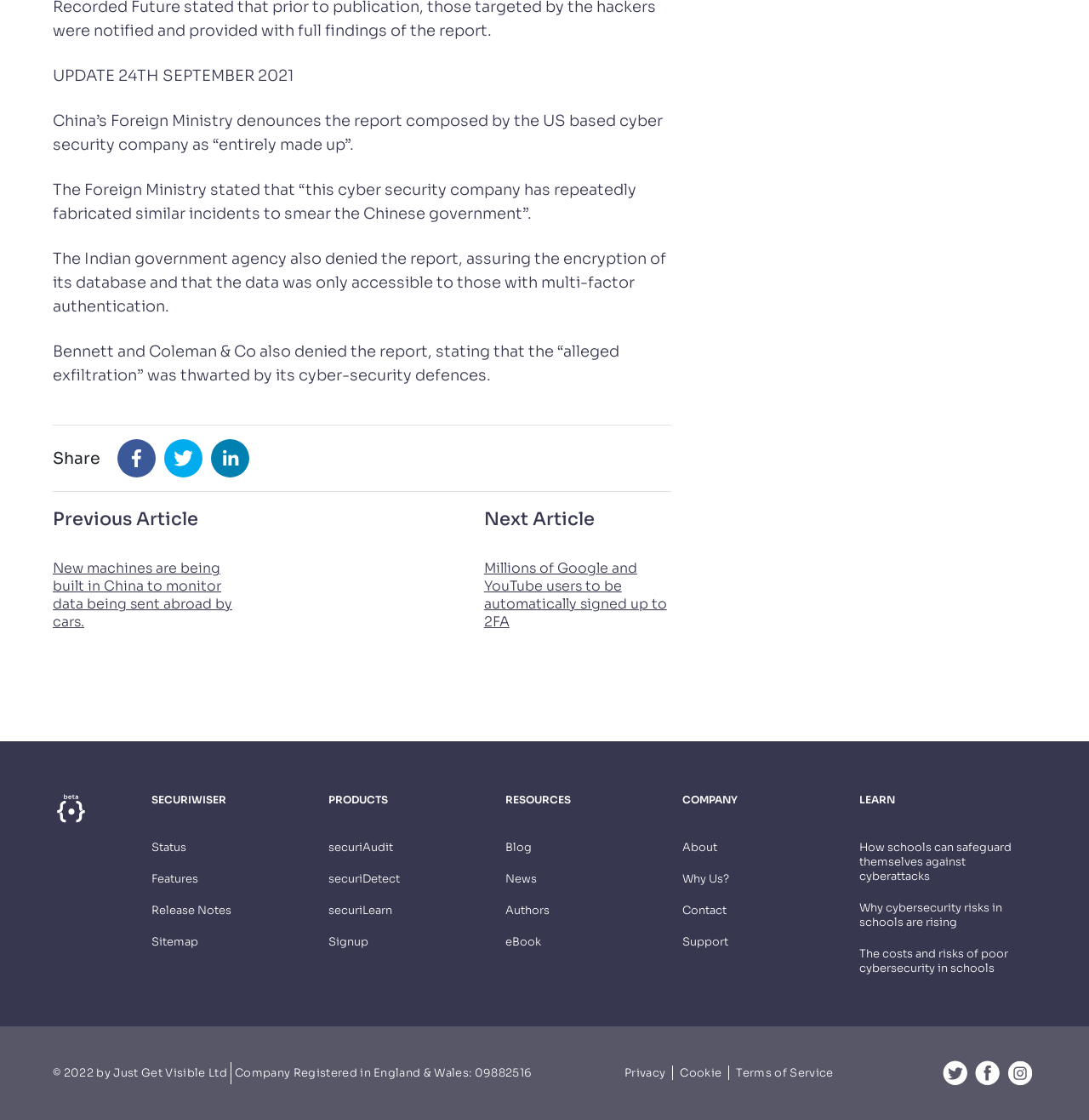Please find and report the bounding box coordinates of the element to click in order to perform the following action: "Share on facebook". The coordinates should be expressed as four float numbers between 0 and 1, in the format [left, top, right, bottom].

[0.108, 0.392, 0.143, 0.426]